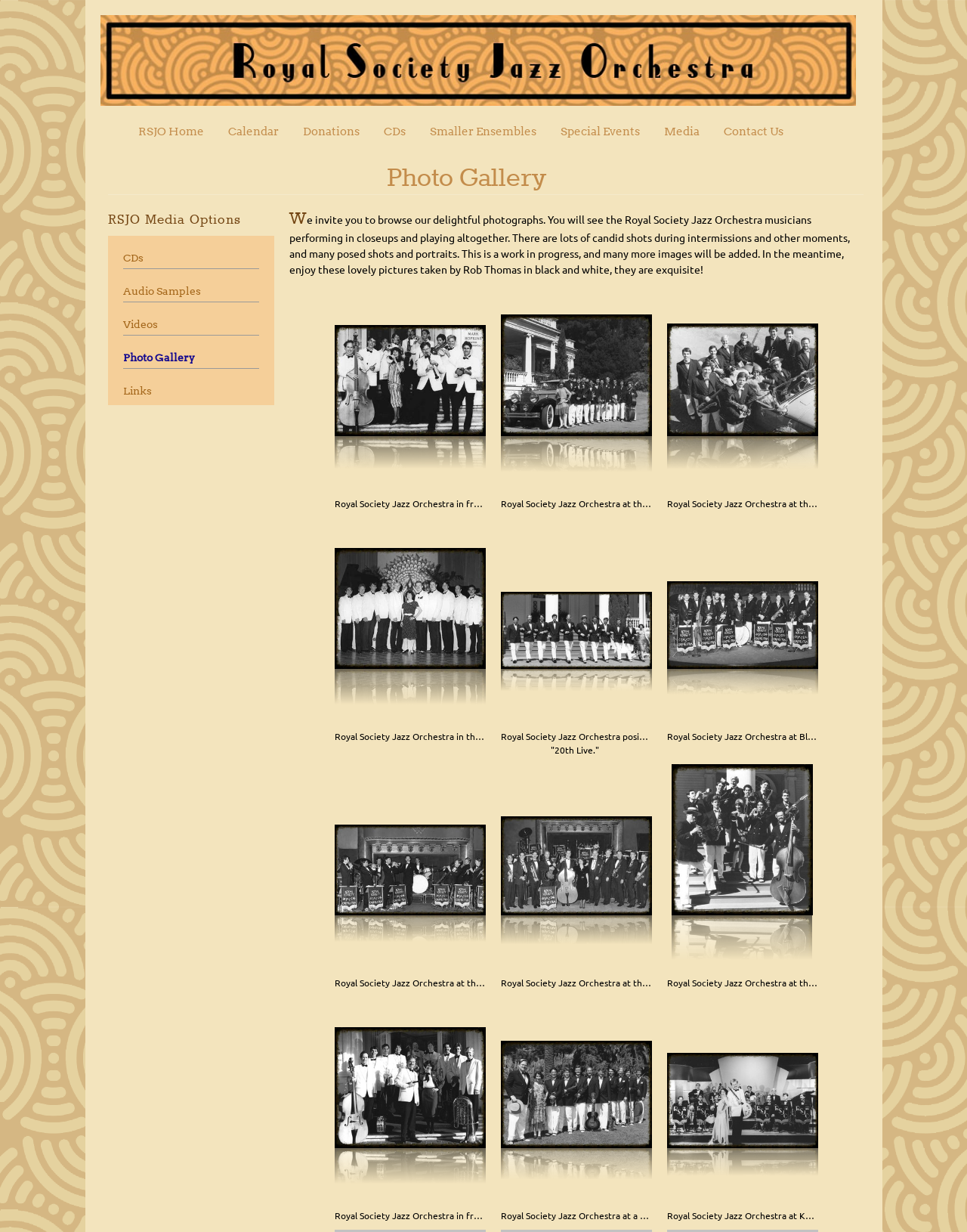Create a detailed narrative describing the layout and content of the webpage.

The webpage is about the Royal Society Jazz Orchestra, a jazz band from San Francisco. At the top of the page, there is a header section with a logo and a navigation menu that includes links to the band's home page, calendar, donations, CDs, smaller ensembles, special events, media, and contact information.

Below the header, there is a section with a title "Photo Gallery" that takes up most of the page. This section contains a collection of photographs showcasing the band's performances, musicians, and behind-the-scenes moments. The photos are arranged in a grid layout, with multiple rows and columns. Each photo has a black and white theme, and they are all taken by Rob Thomas.

To the left of the photo grid, there is a brief introduction to the photo gallery, which invites visitors to browse through the delightful photographs. The text also mentions that the gallery is a work in progress, and more images will be added in the future.

The photos themselves depict the band performing on stage, posing for portraits, and enjoying candid moments during intermissions. Some of the photos show the band performing at specific venues, such as the Mark Hopkins Hotel in San Francisco and the Dunsmuir House in Oakland. There are also photos of the band posing for their CD cover, "20th Live."

Overall, the webpage is dedicated to showcasing the Royal Society Jazz Orchestra's music and performances through a visually appealing photo gallery.